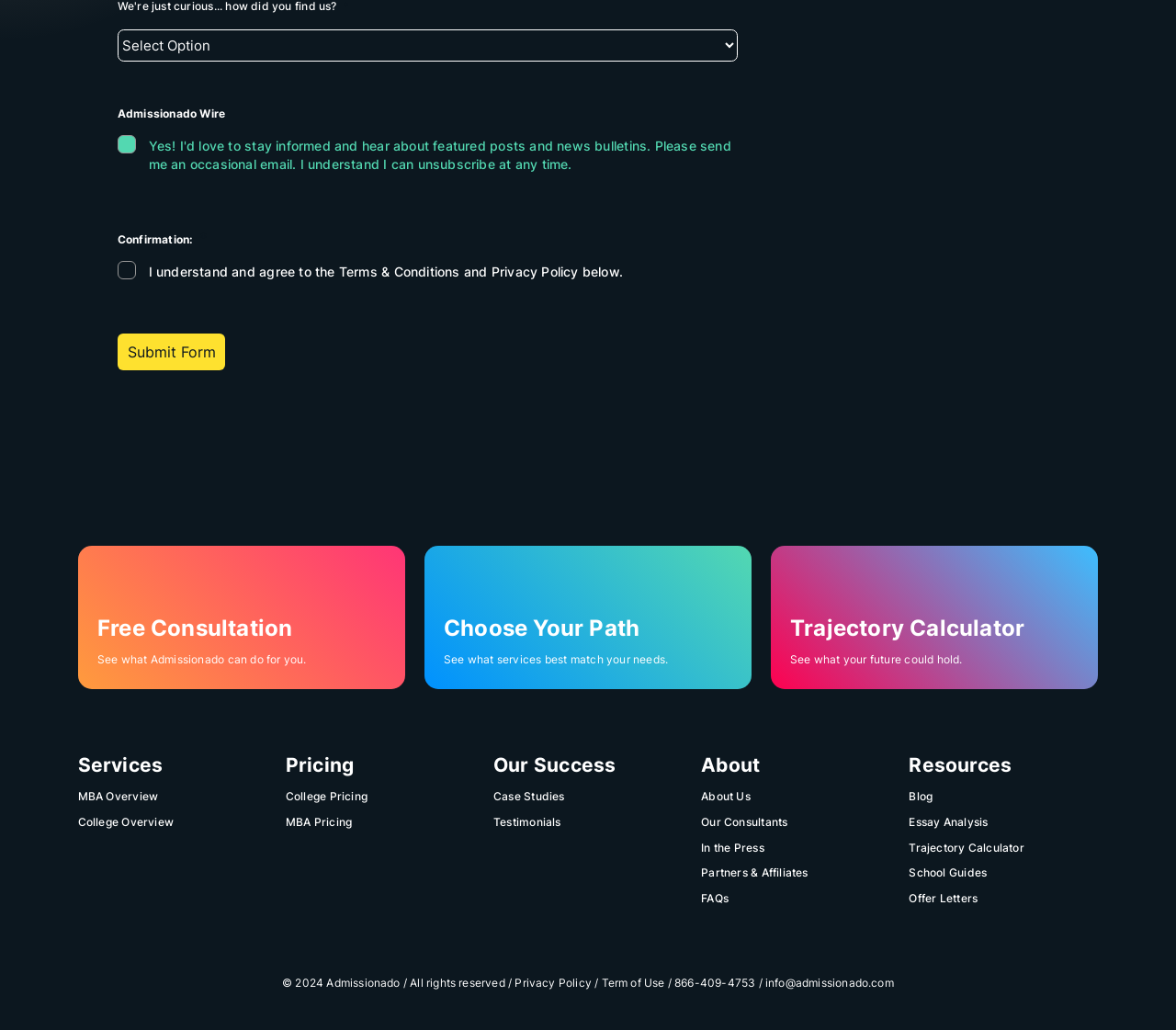Can you specify the bounding box coordinates of the area that needs to be clicked to fulfill the following instruction: "Learn more about Admissionado services."?

[0.377, 0.634, 0.568, 0.647]